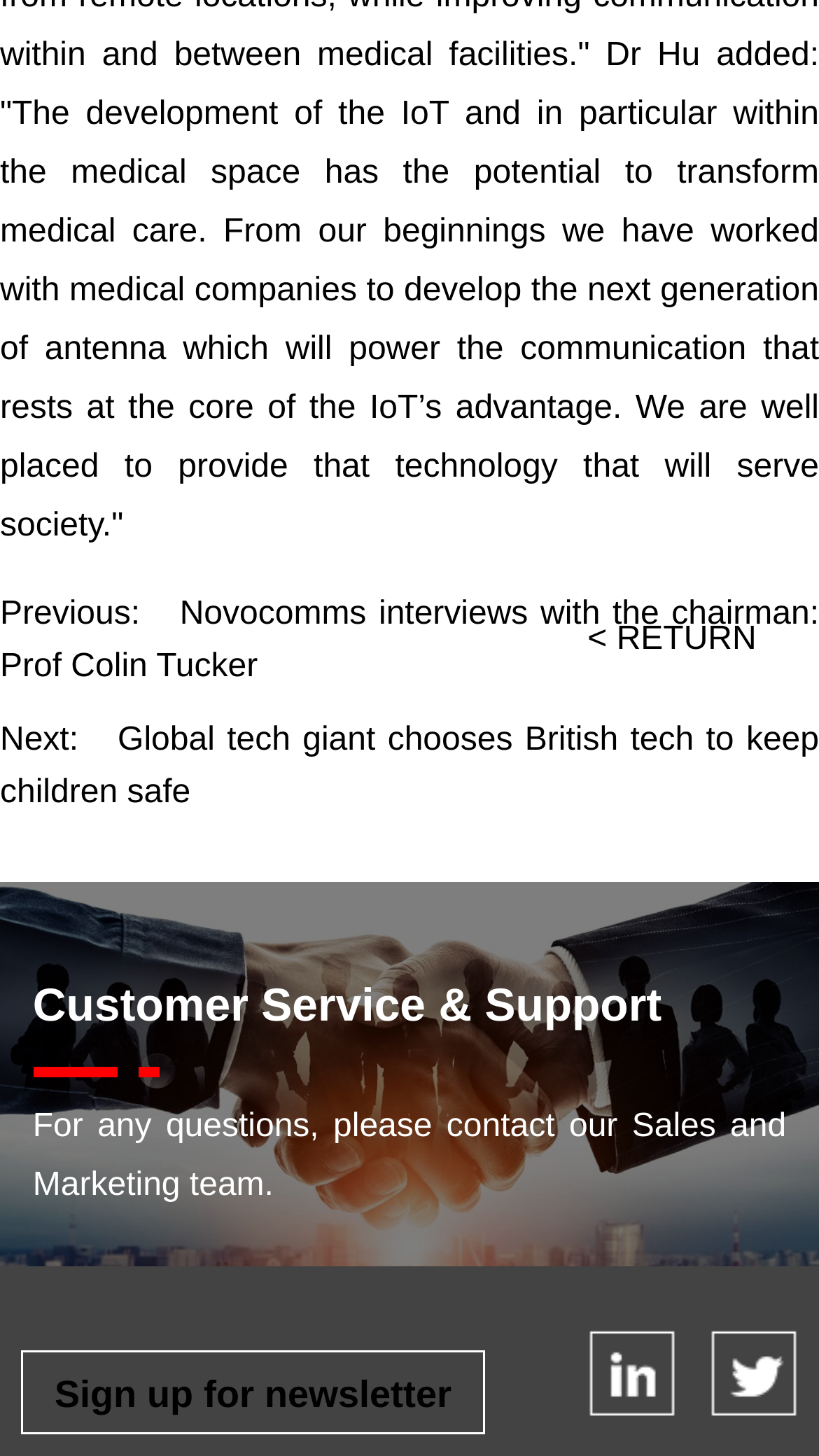What is the purpose of the 'Customer Service & Support' section?
Give a detailed and exhaustive answer to the question.

The 'Customer Service & Support' section has a link and a heading with the same text, and below it, there is a static text that says 'For any questions, please contact our Sales and Marketing team.' This suggests that the purpose of this section is to provide contact information for the Sales and Marketing team.